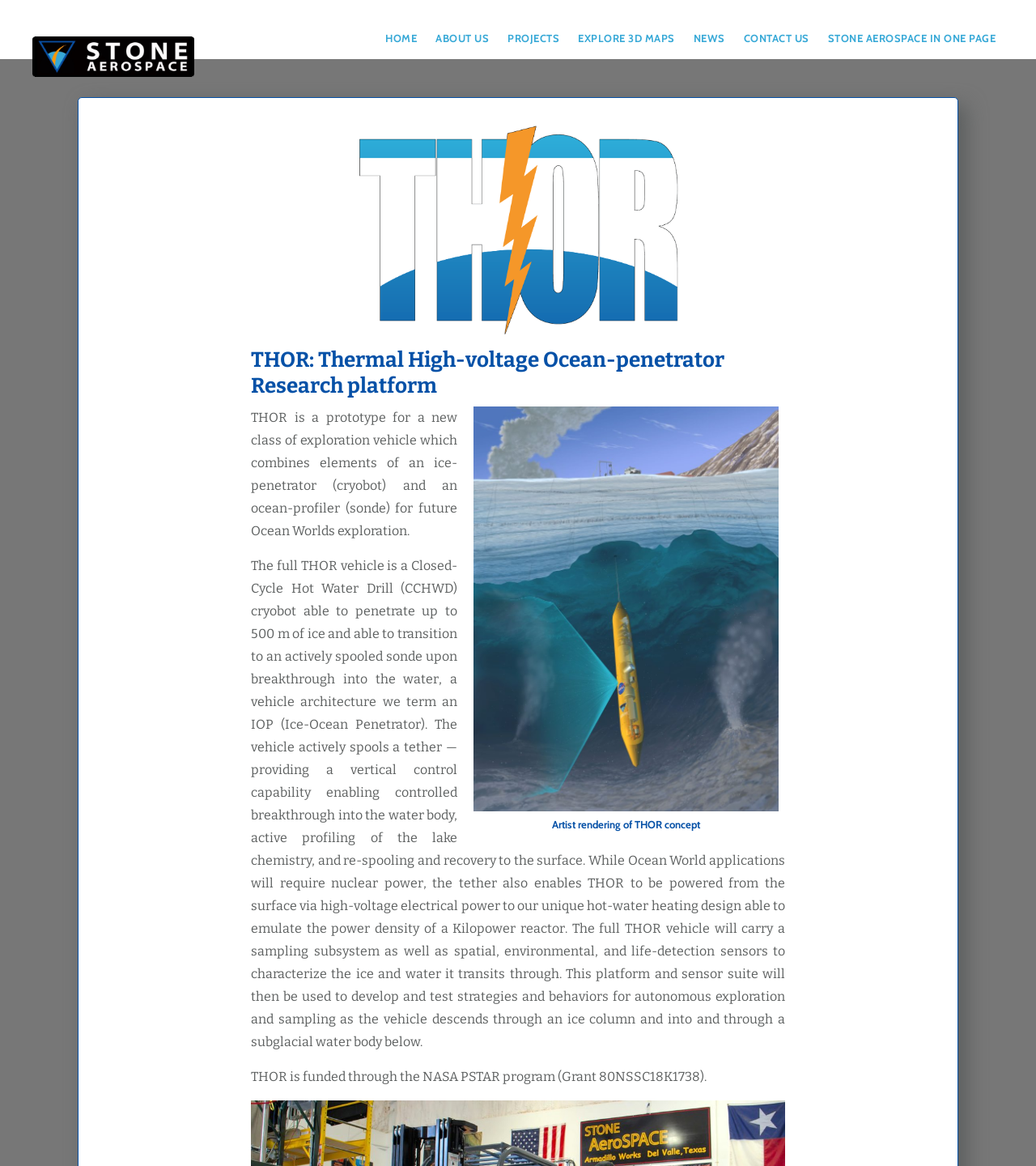Please specify the bounding box coordinates for the clickable region that will help you carry out the instruction: "contact us".

[0.71, 0.022, 0.789, 0.044]